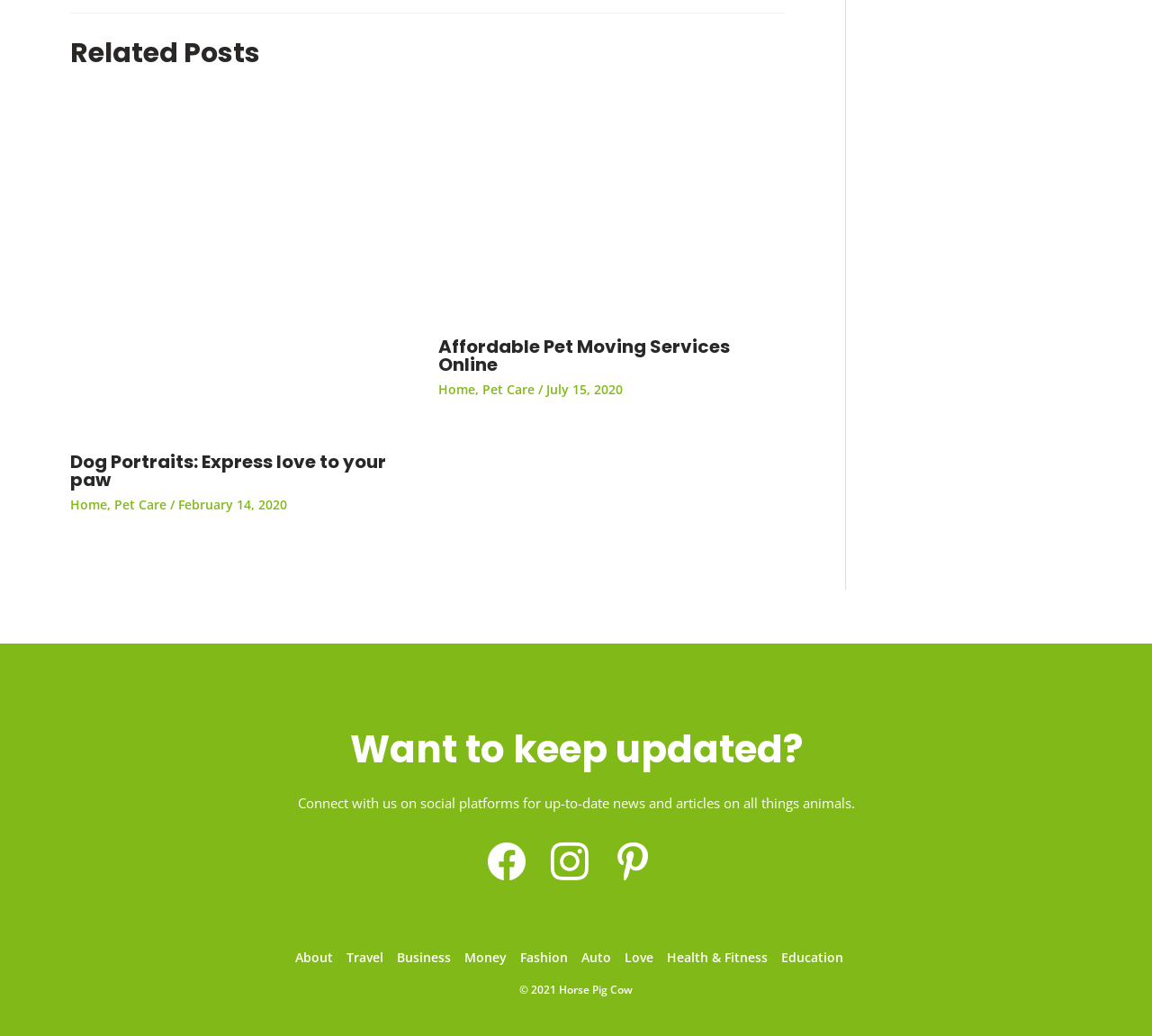Find the bounding box coordinates of the clickable region needed to perform the following instruction: "Go to About". The coordinates should be provided as four float numbers between 0 and 1, i.e., [left, top, right, bottom].

[0.256, 0.915, 0.289, 0.932]